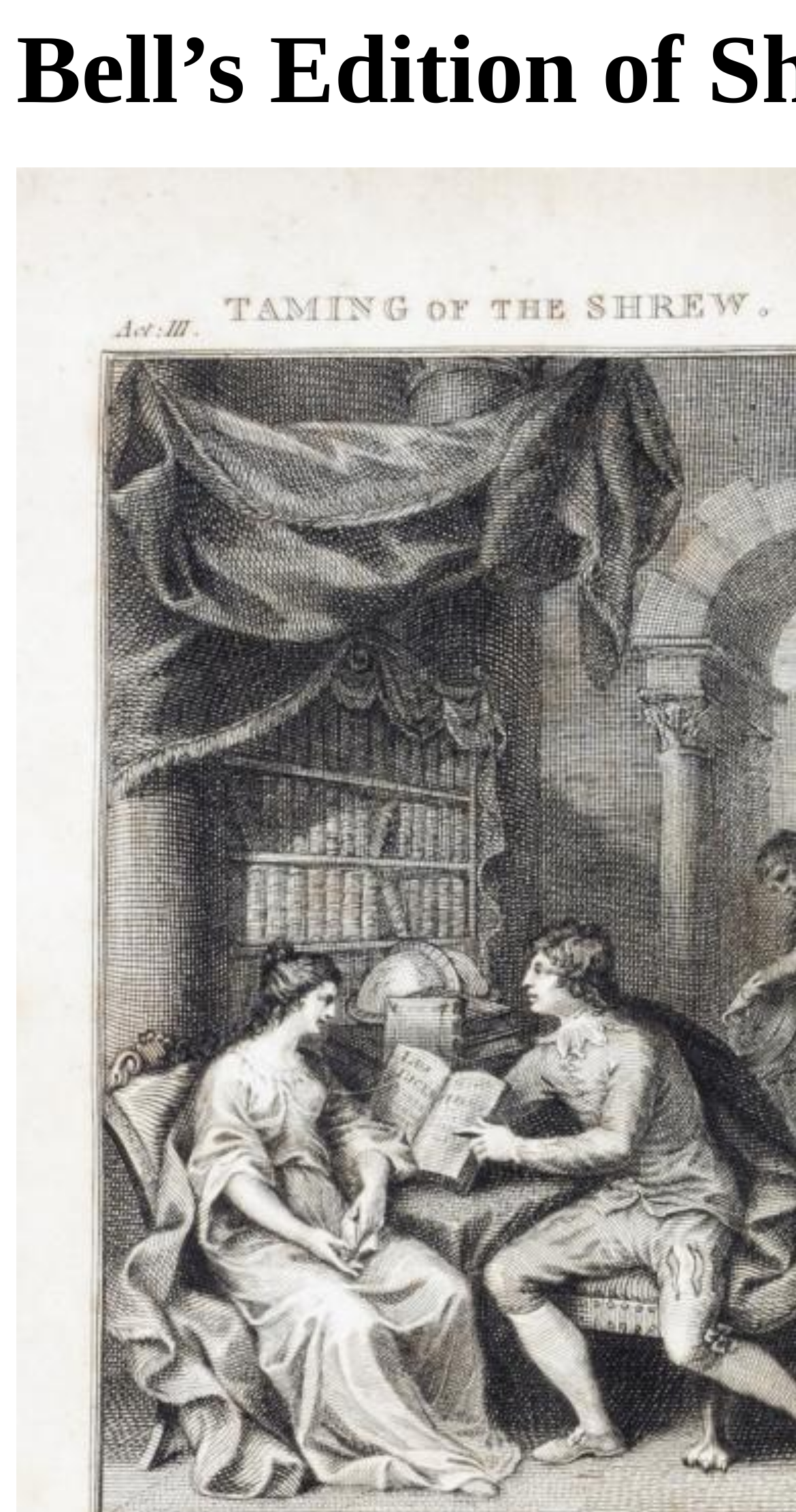Extract the main title from the webpage.

Bell’s Edition of Shakespeare’s Plays